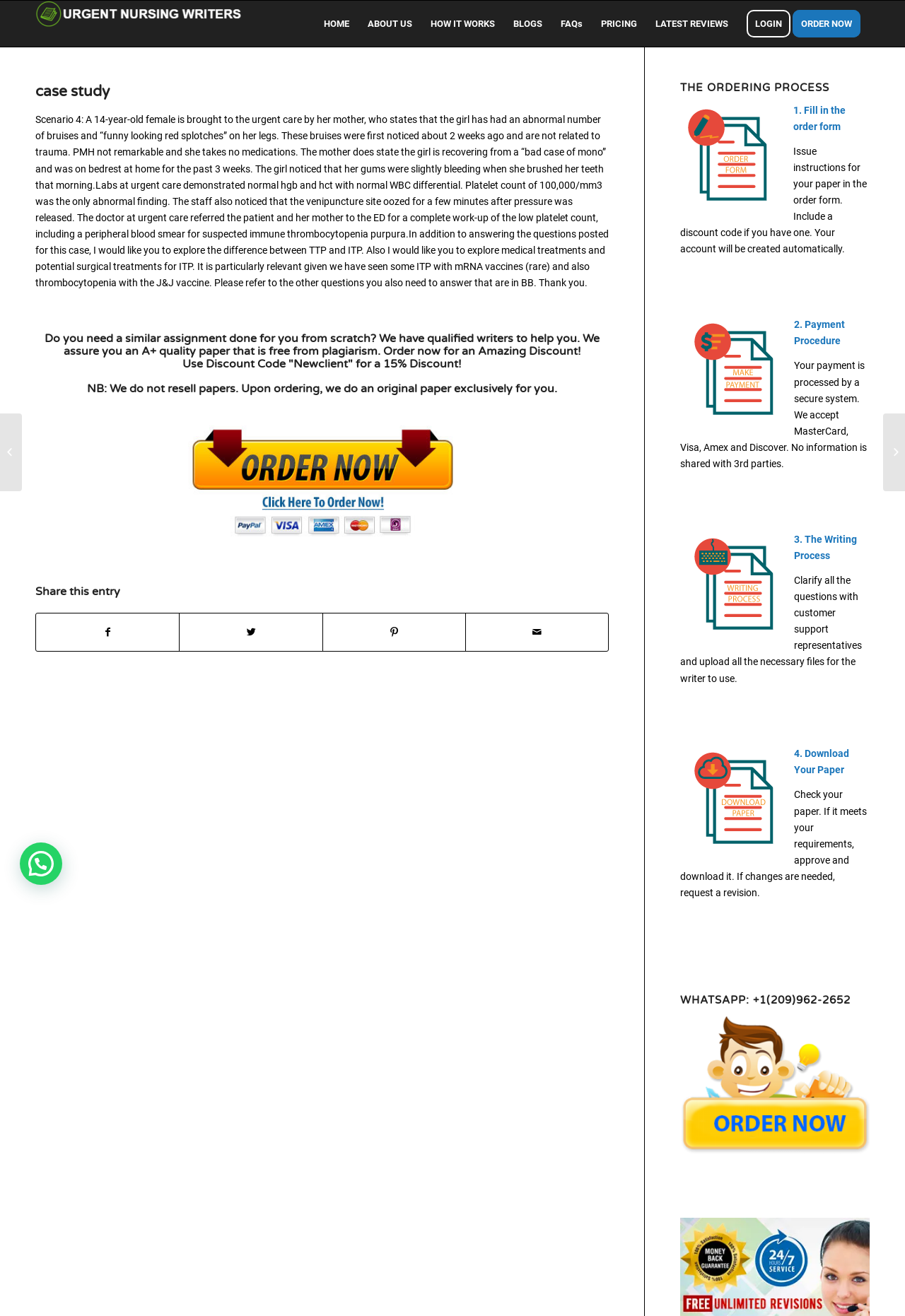What is the contact method provided at the bottom of the webpage?
Please answer the question as detailed as possible based on the image.

I found the answer by looking at the heading at the bottom of the webpage, which displays the contact method as 'WHATSAPP: +1(209)962-2652'.